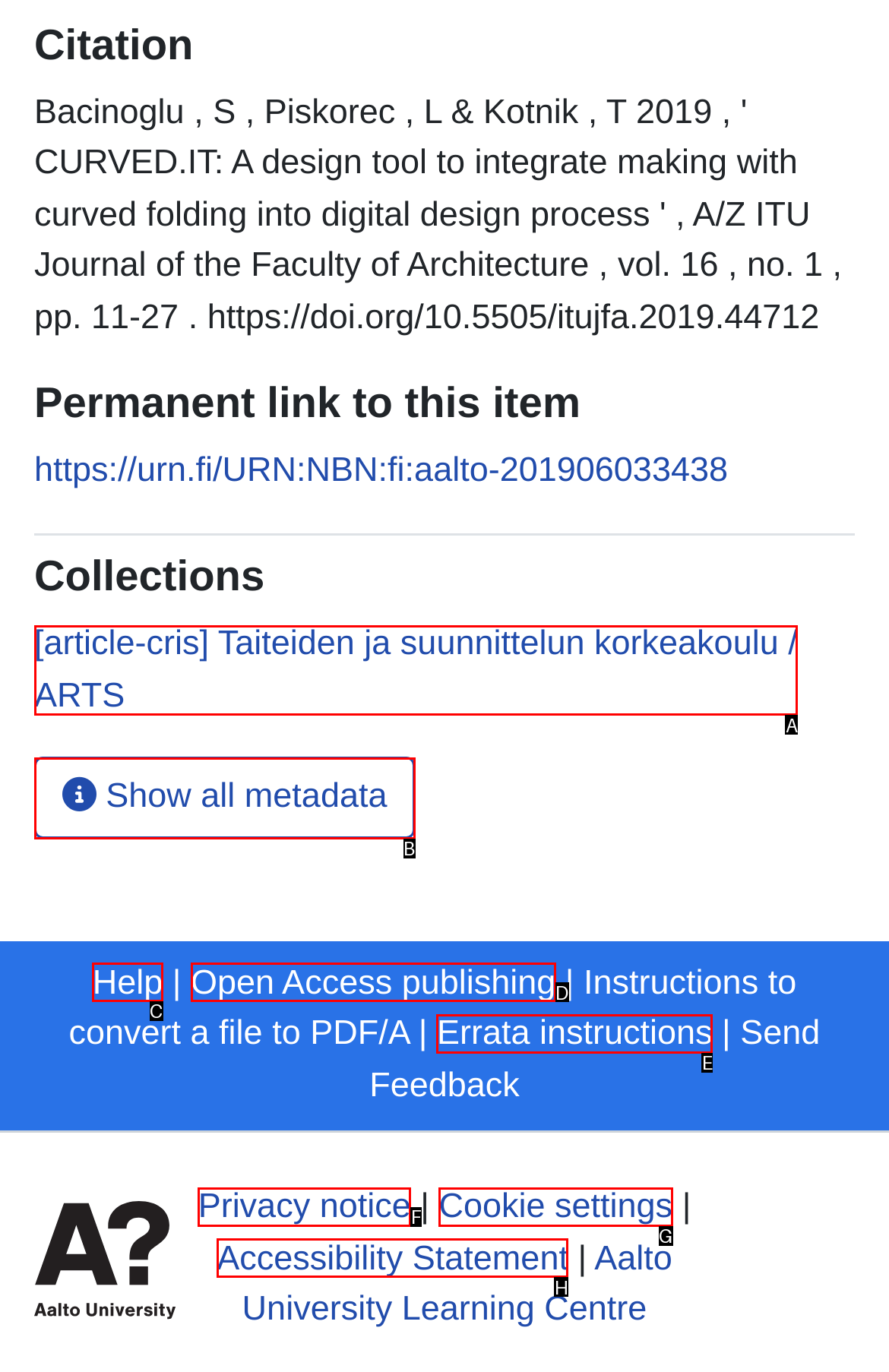Select the appropriate HTML element that needs to be clicked to finish the task: Get help
Reply with the letter of the chosen option.

C